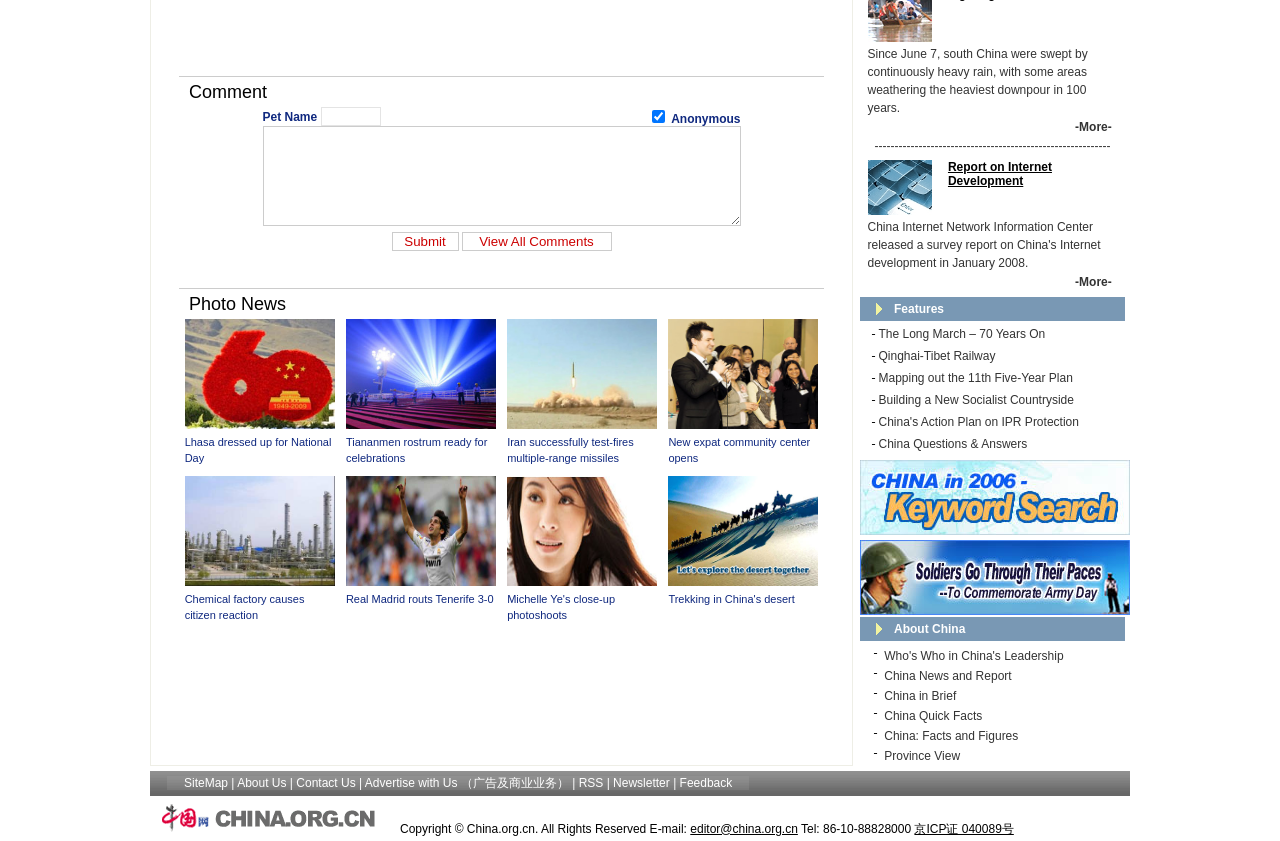Calculate the bounding box coordinates for the UI element based on the following description: "name="content"". Ensure the coordinates are four float numbers between 0 and 1, i.e., [left, top, right, bottom].

[0.205, 0.15, 0.579, 0.269]